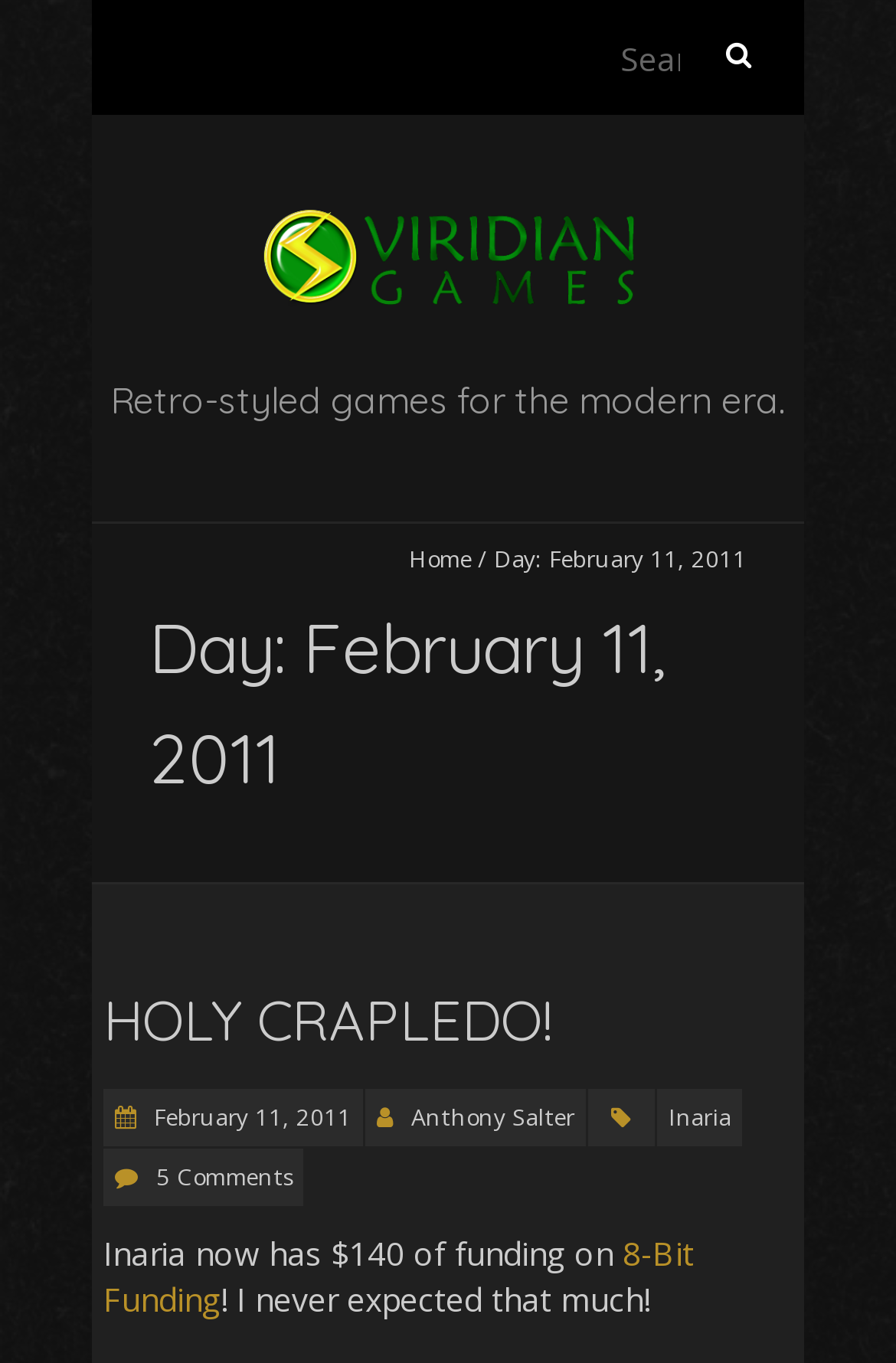Please locate the bounding box coordinates of the element that should be clicked to complete the given instruction: "Go to Home".

[0.456, 0.398, 0.526, 0.422]